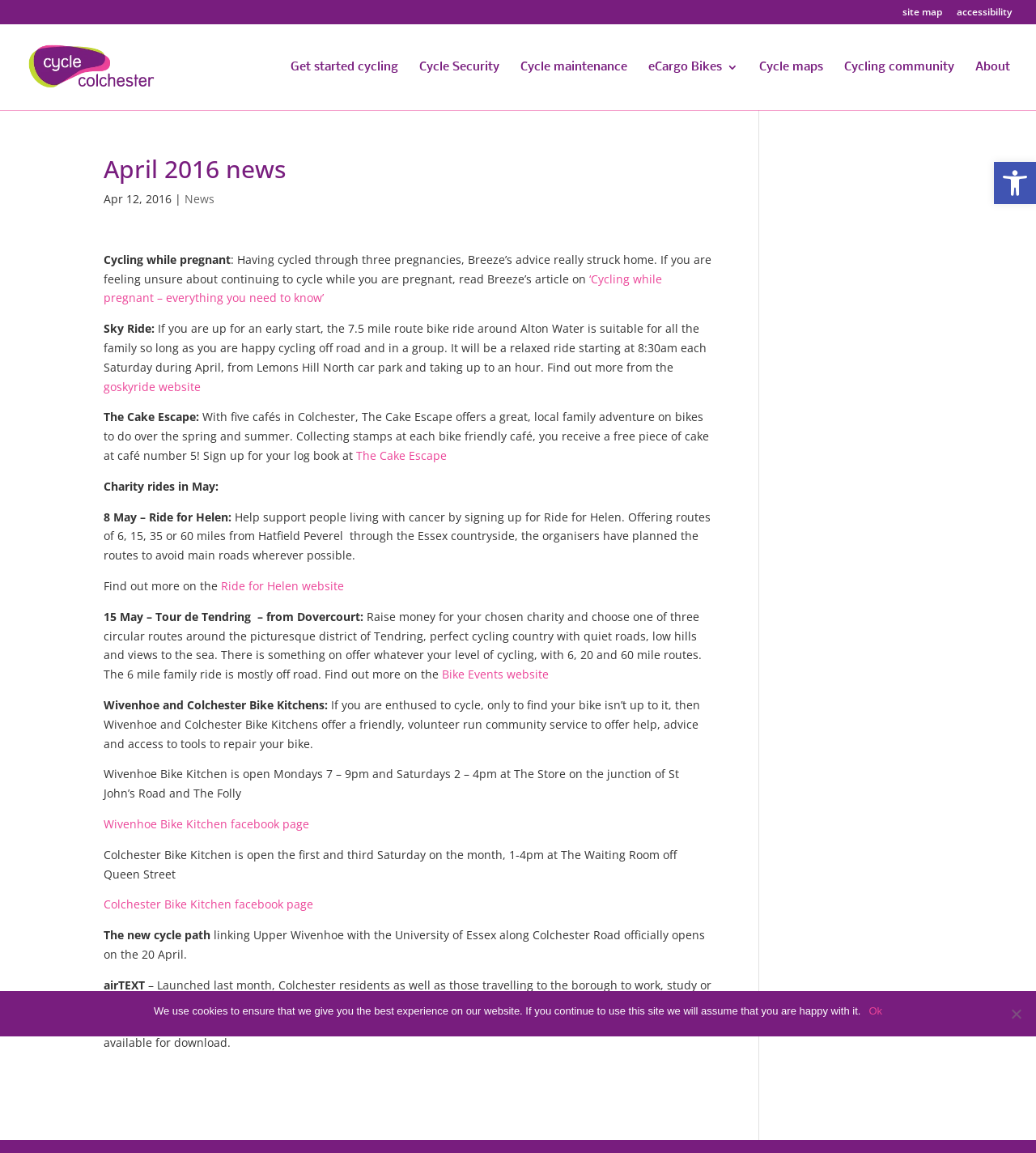Kindly provide the bounding box coordinates of the section you need to click on to fulfill the given instruction: "Contact the company".

None